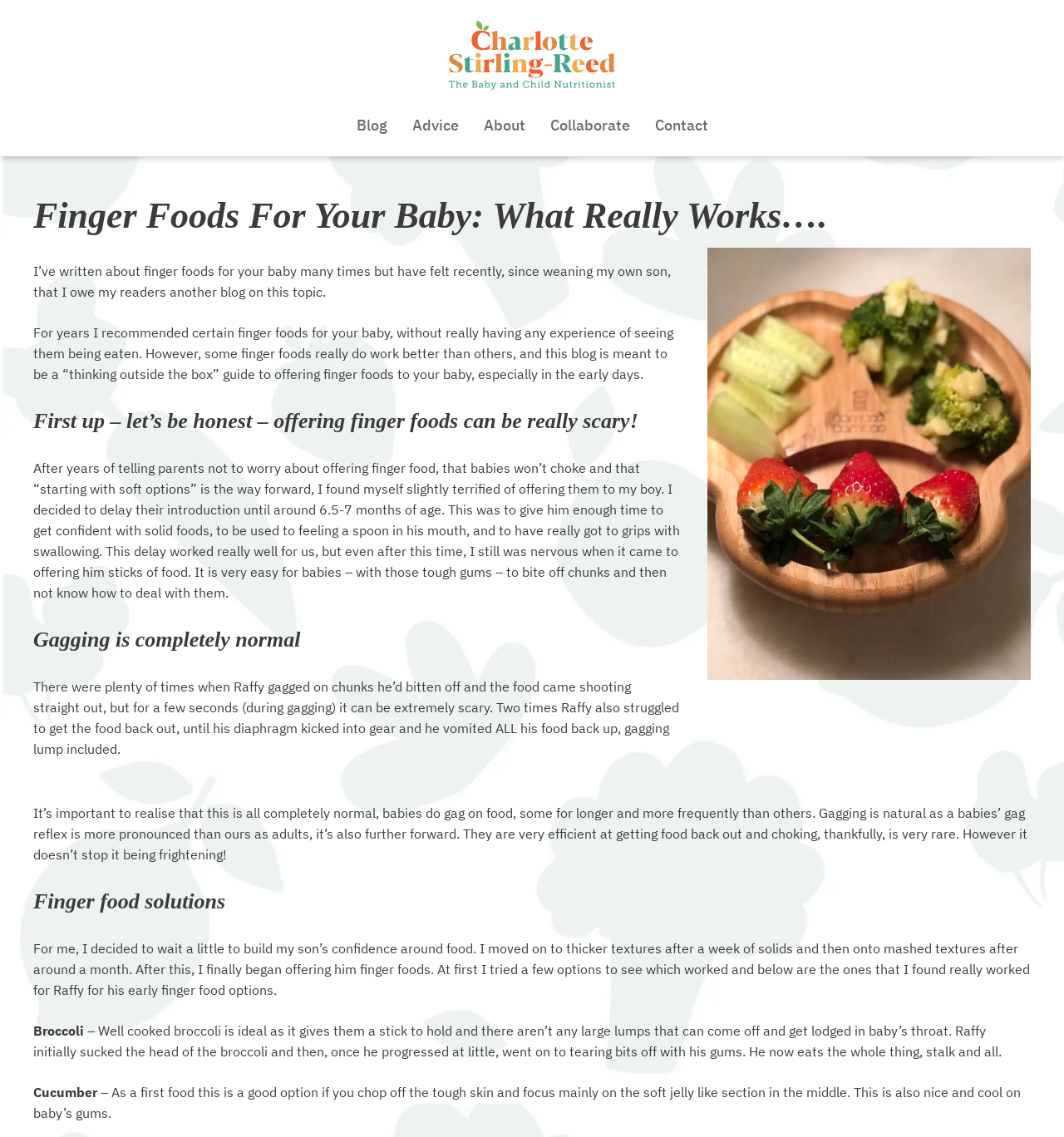Respond with a single word or phrase to the following question:
What is the author's profession?

Nutritionist